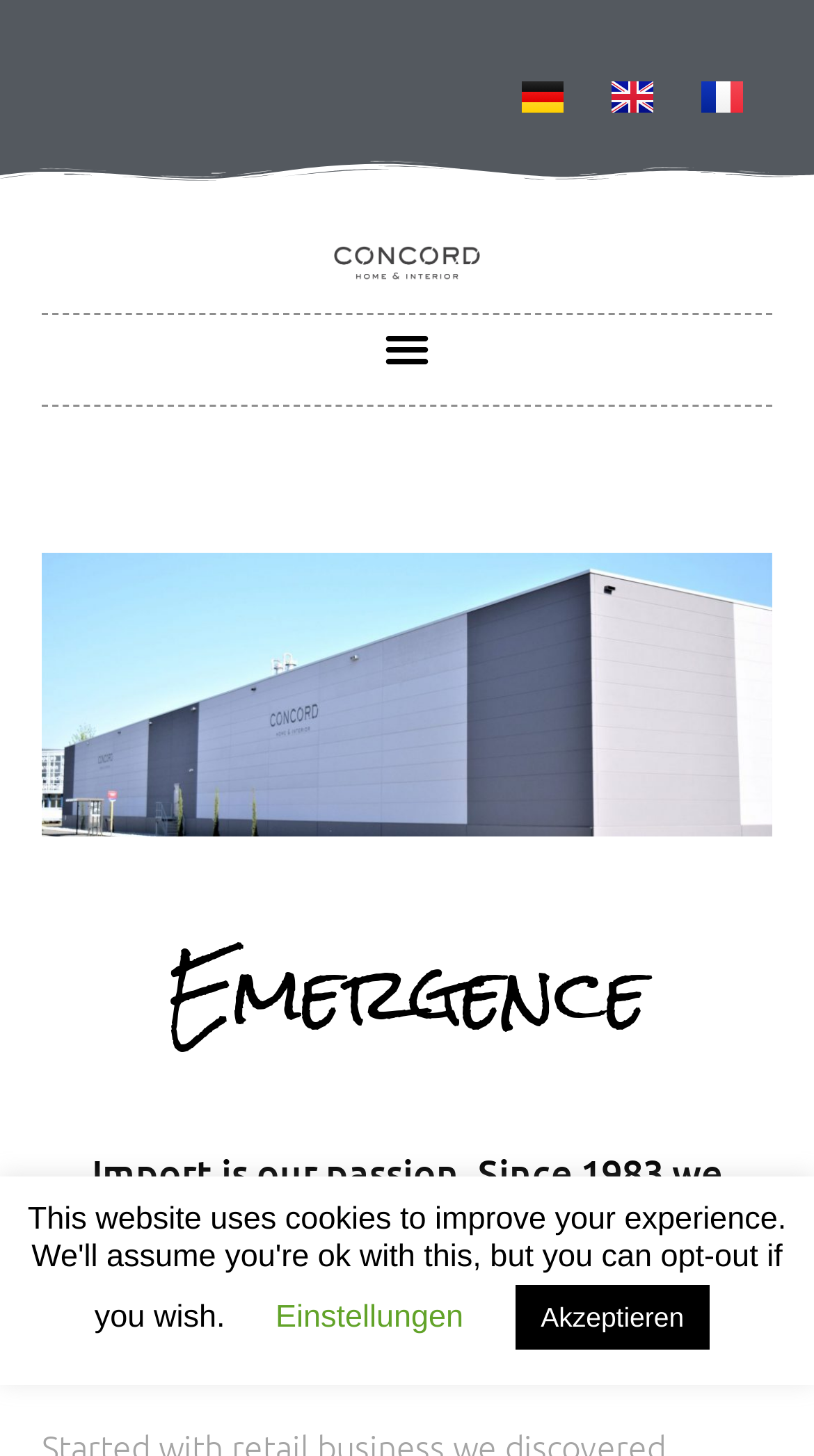What is the company's passion?
Utilize the information in the image to give a detailed answer to the question.

According to the StaticText element, the company's passion is 'Import is our passion.' which suggests that import is a crucial aspect of their business.